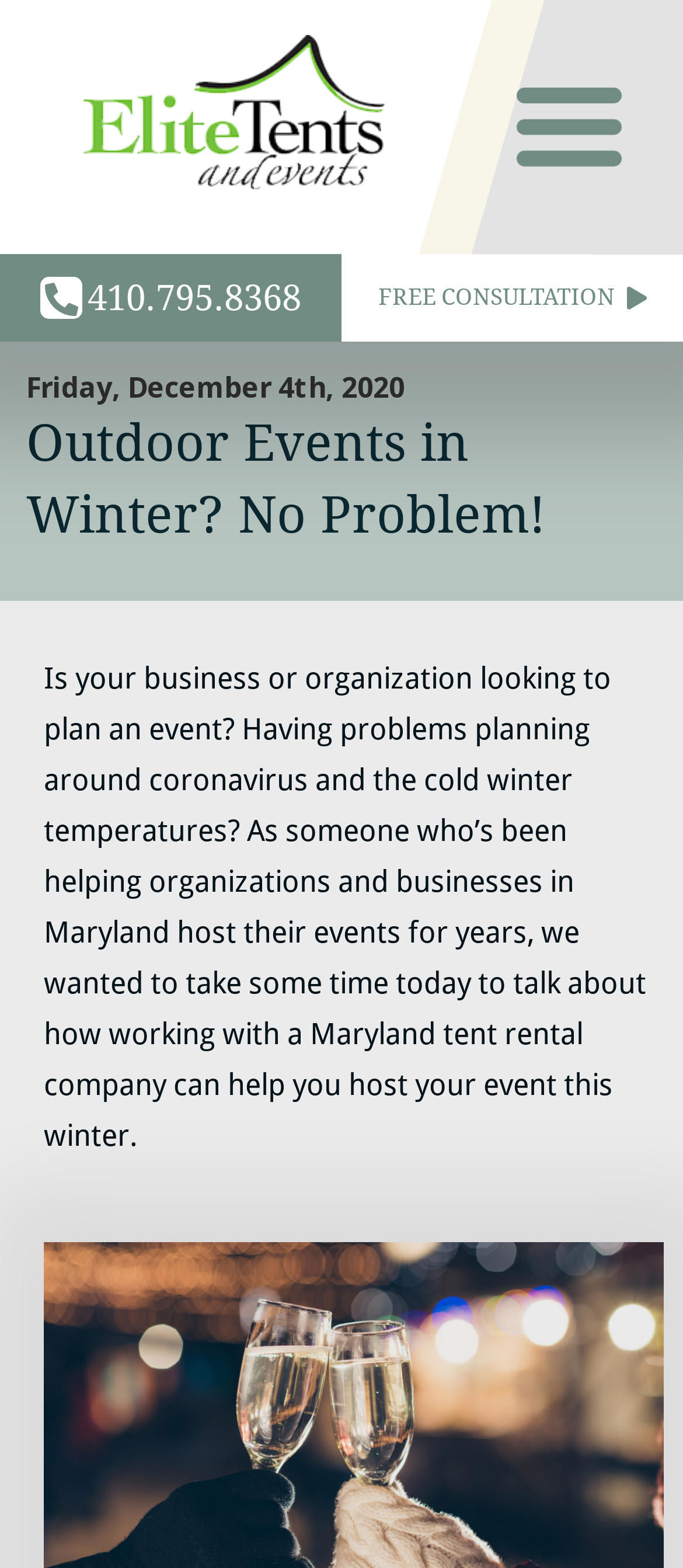Give a one-word or short-phrase answer to the following question: 
What is the purpose of the article?

To discuss hosting events in winter